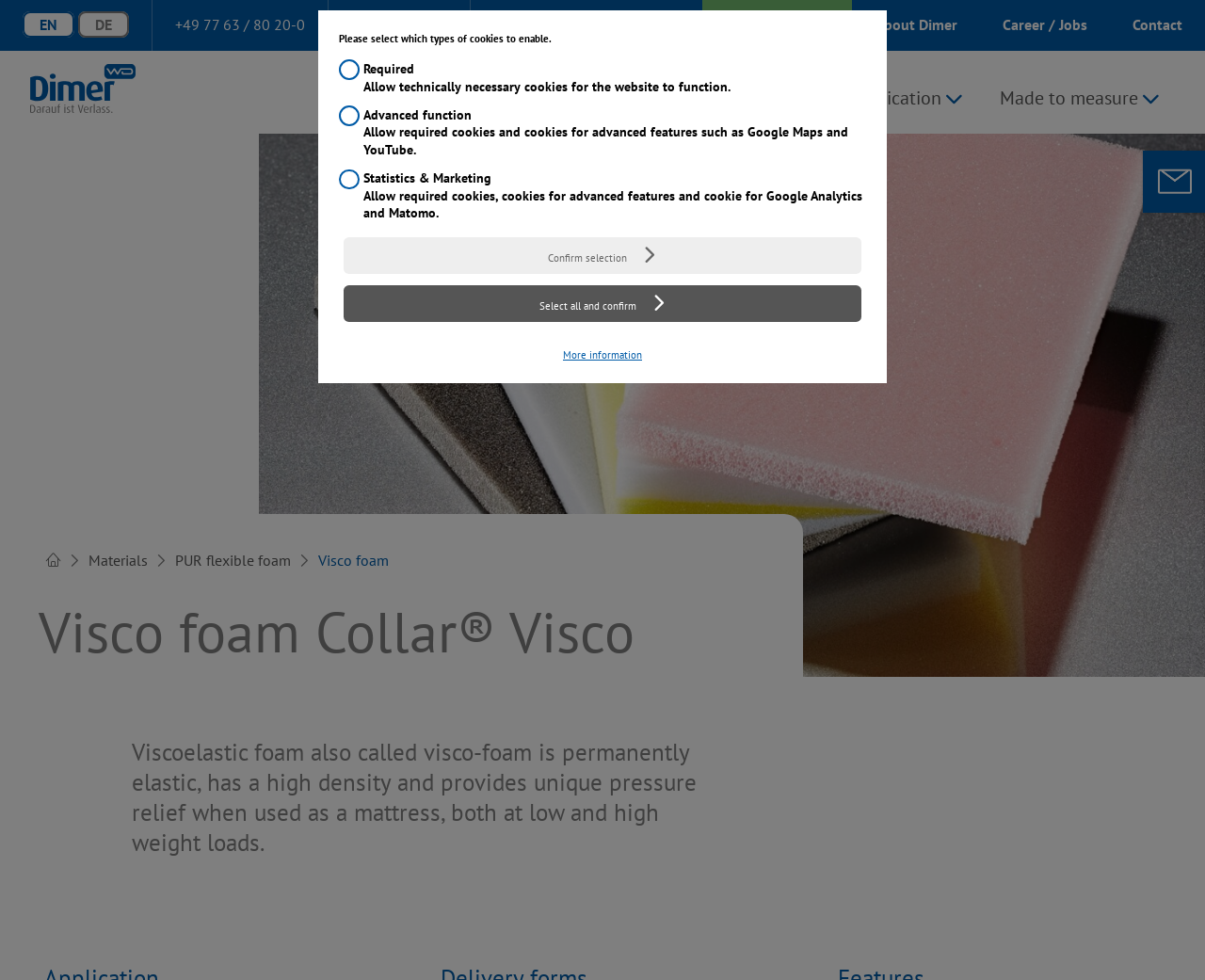Find the bounding box coordinates for the element that must be clicked to complete the instruction: "Go to Home". The coordinates should be four float numbers between 0 and 1, indicated as [left, top, right, bottom].

None